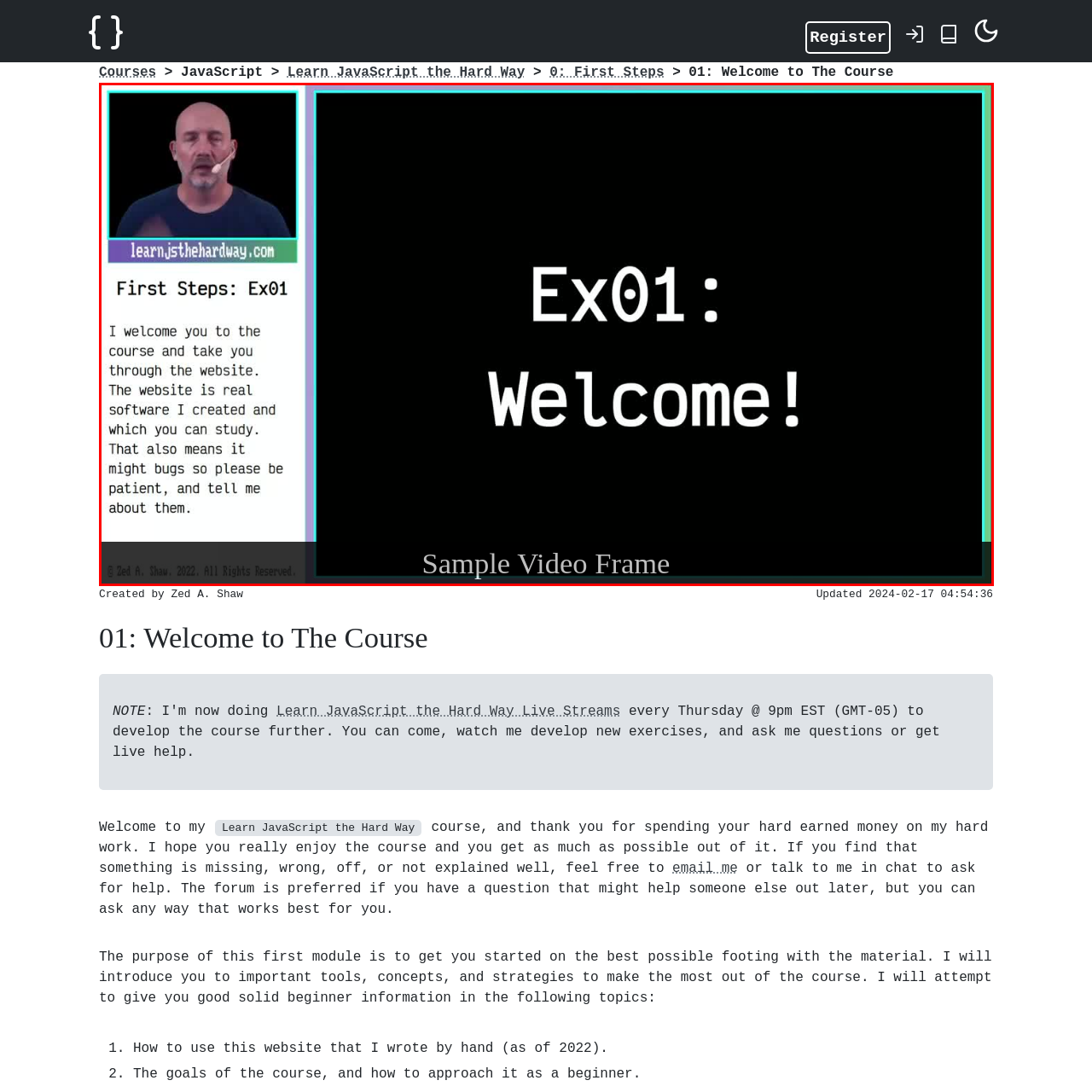Examine the portion within the green circle, What is the purpose of the website mentioned? 
Reply succinctly with a single word or phrase.

learning purposes